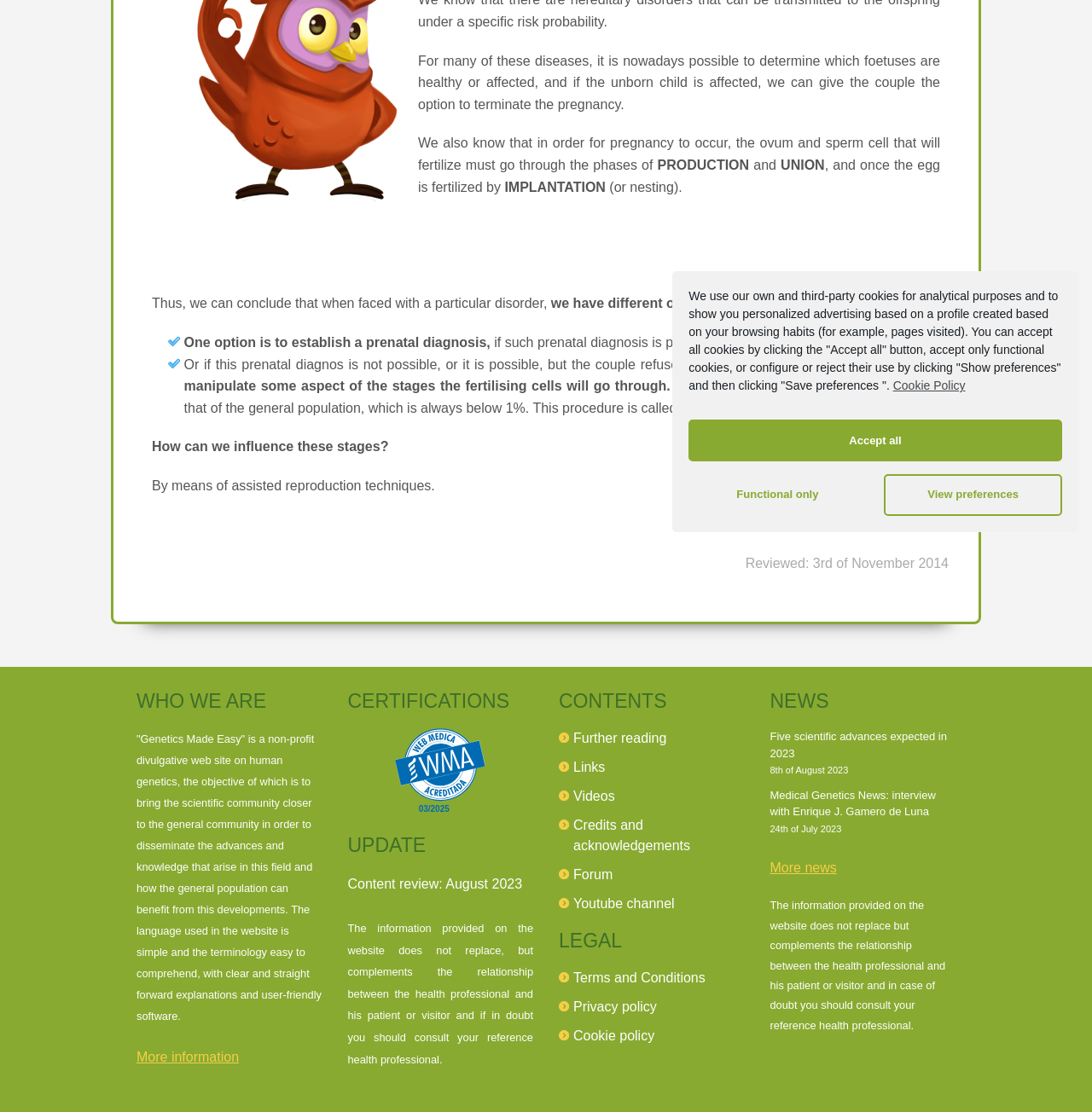Predict the bounding box coordinates for the UI element described as: "Accept all". The coordinates should be four float numbers between 0 and 1, presented as [left, top, right, bottom].

[0.631, 0.377, 0.973, 0.415]